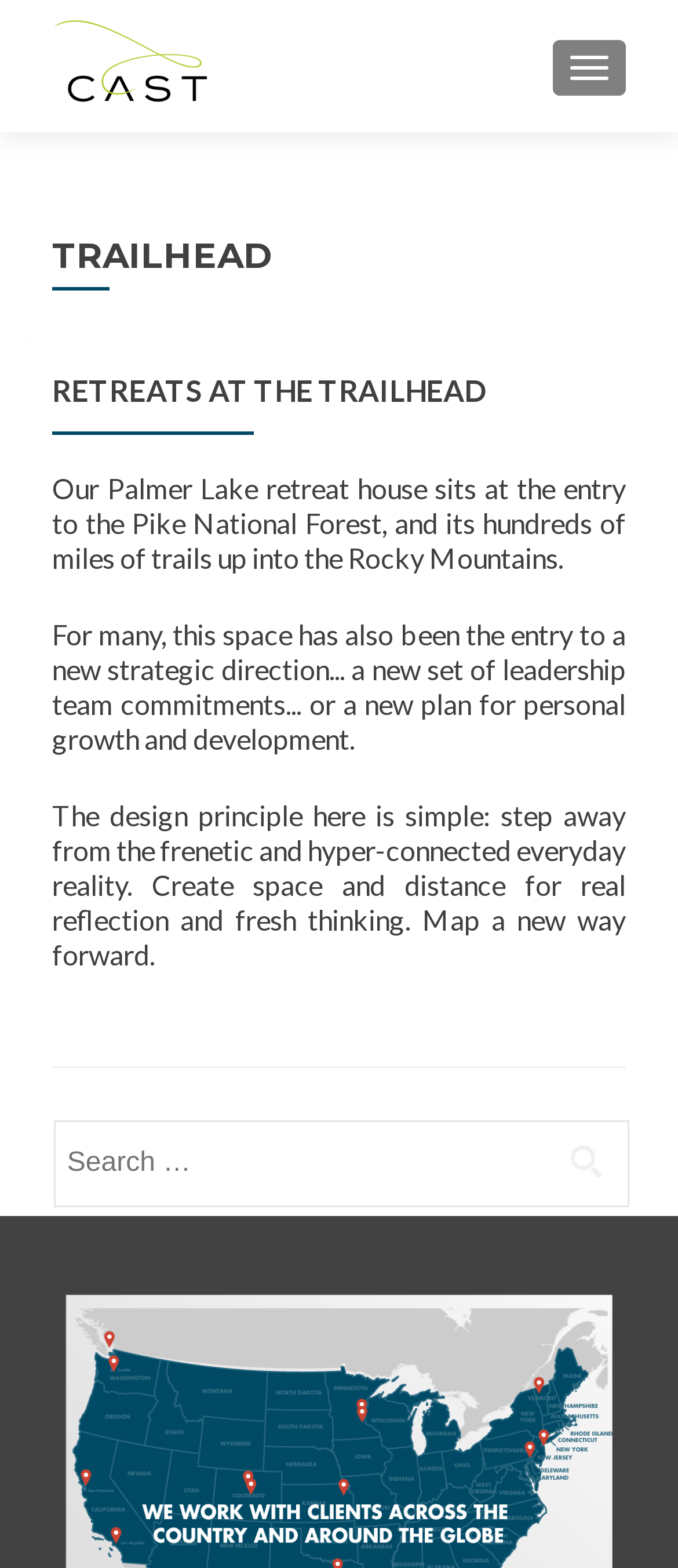What is the name of the retreat house?
Use the image to answer the question with a single word or phrase.

Palmer Lake